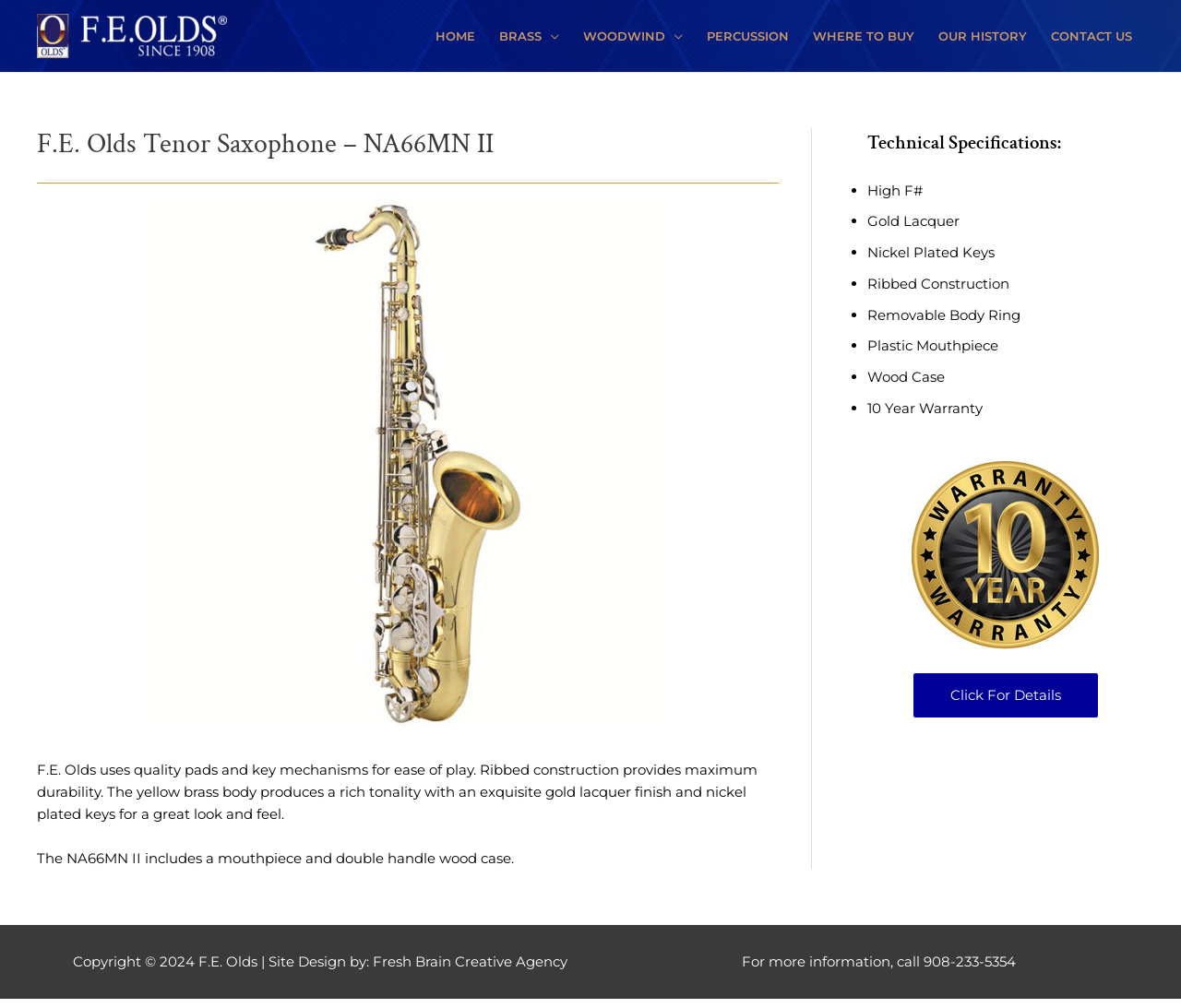Use one word or a short phrase to answer the question provided: 
What is the warranty period of the saxophone?

10 years